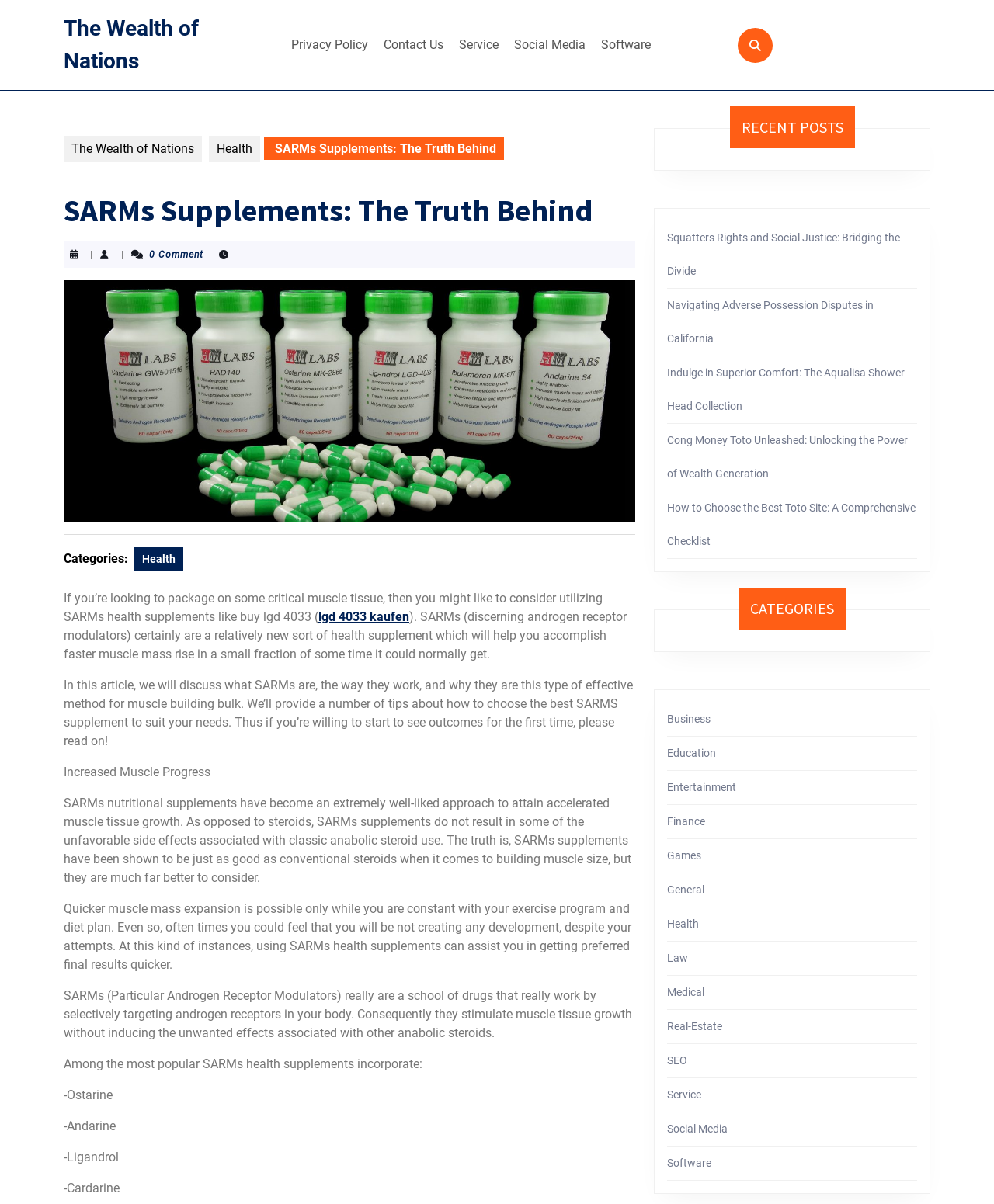What is the benefit of using SARMs supplements over traditional anabolic steroids?
Provide a one-word or short-phrase answer based on the image.

Fewer side effects